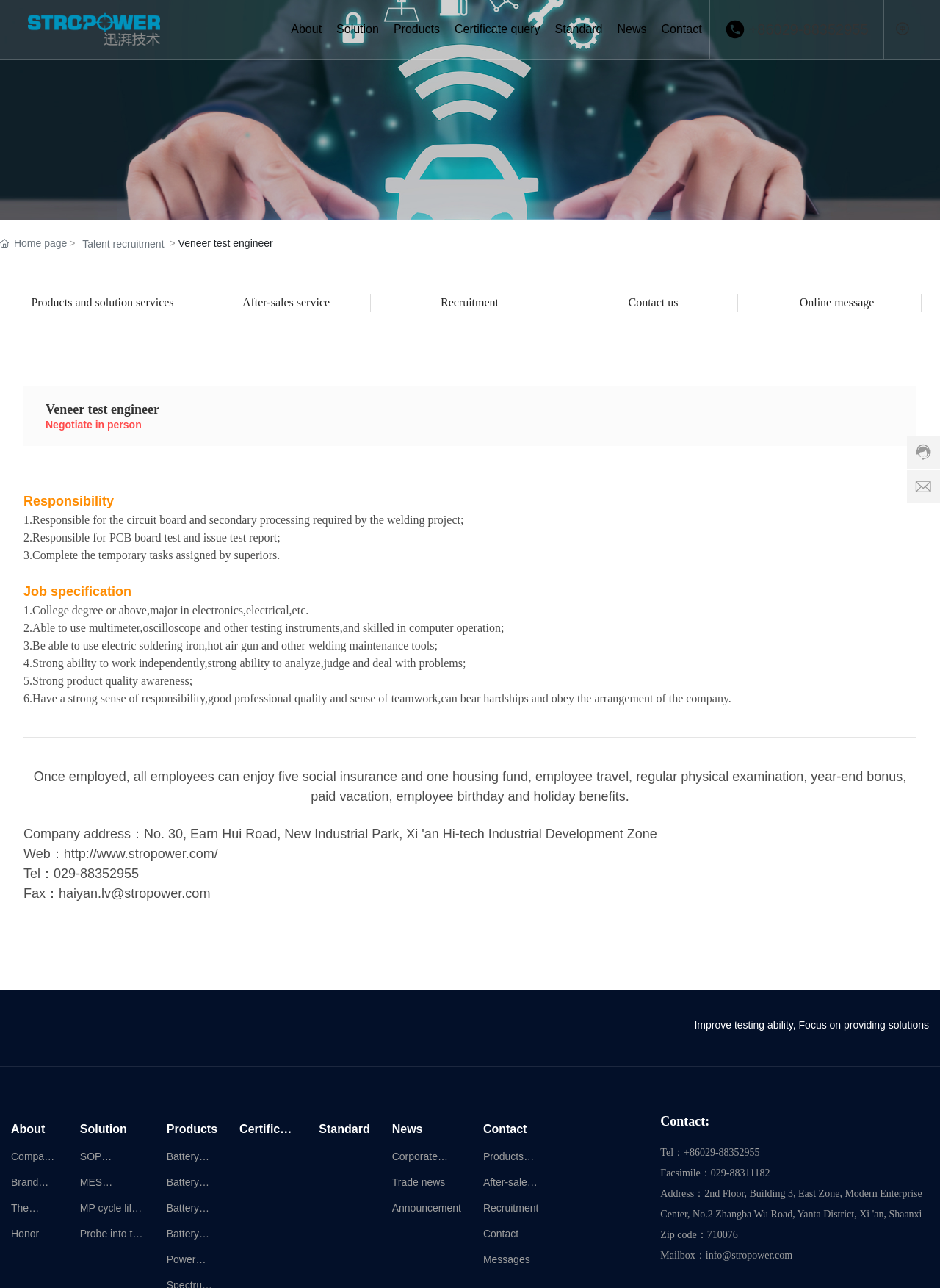For the element described, predict the bounding box coordinates as (top-left x, top-left y, bottom-right x, bottom-right y). All values should be between 0 and 1. Element description: News

[0.649, 0.0, 0.696, 0.046]